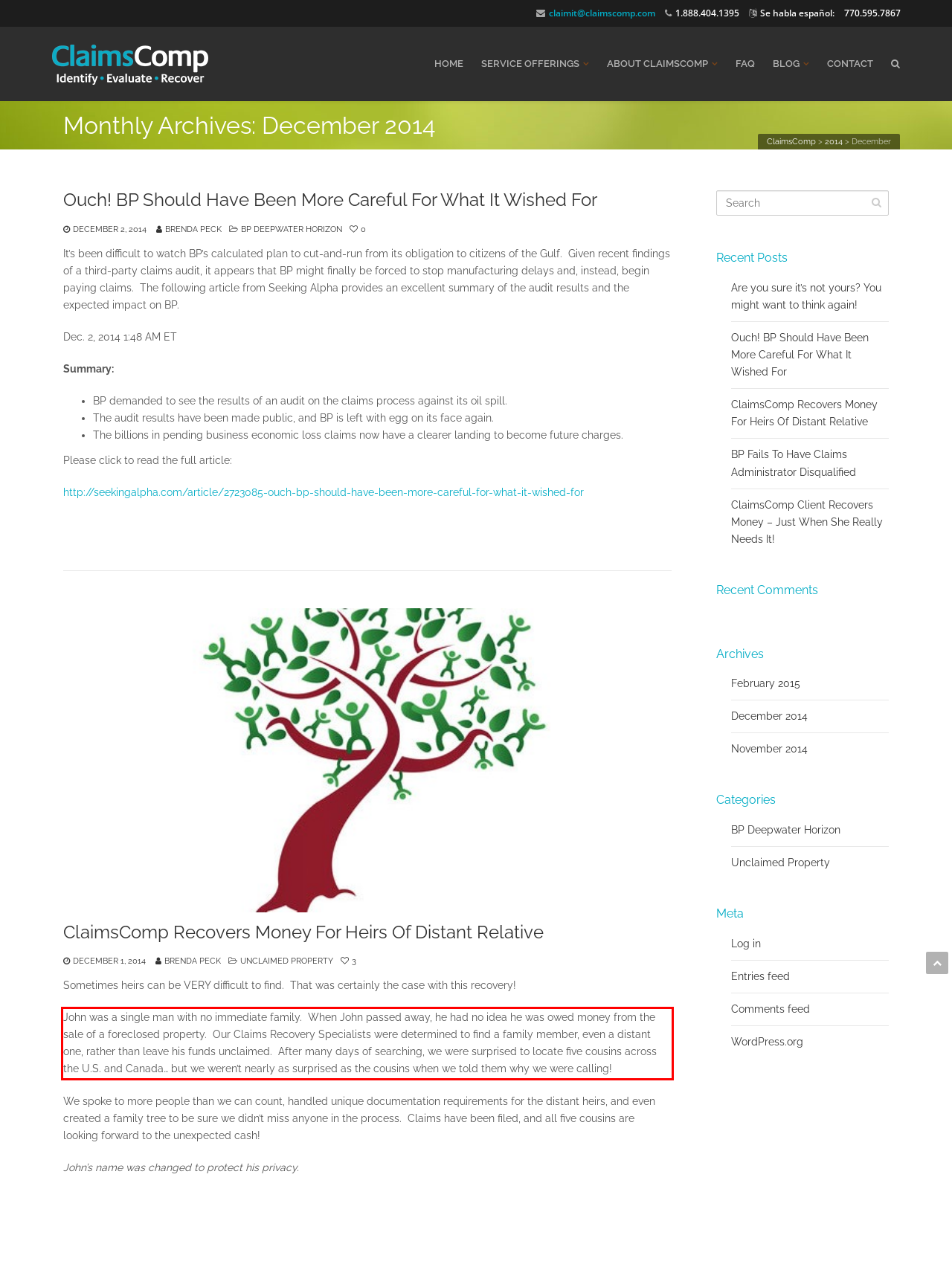Please examine the webpage screenshot containing a red bounding box and use OCR to recognize and output the text inside the red bounding box.

John was a single man with no immediate family. When John passed away, he had no idea he was owed money from the sale of a foreclosed property. Our Claims Recovery Specialists were determined to find a family member, even a distant one, rather than leave his funds unclaimed. After many days of searching, we were surprised to locate five cousins across the U.S. and Canada… but we weren’t nearly as surprised as the cousins when we told them why we were calling!